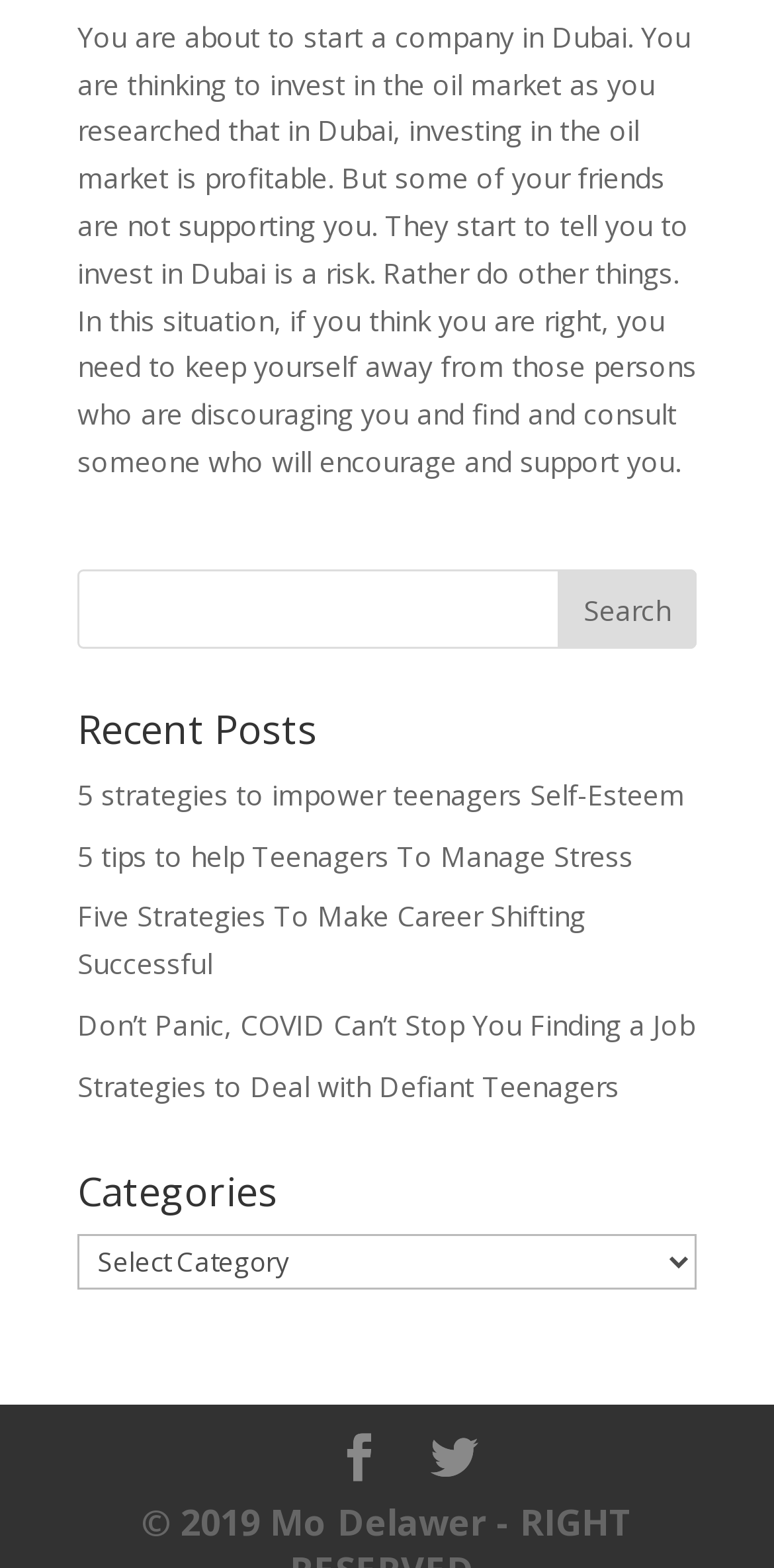What is the theme of the website?
From the details in the image, answer the question comprehensively.

The website appears to be focused on self-improvement and career development, as evidenced by the topics of the posts and the categories listed. The posts discuss strategies for empowering teenagers, managing stress, and making career shifts, among other related topics.